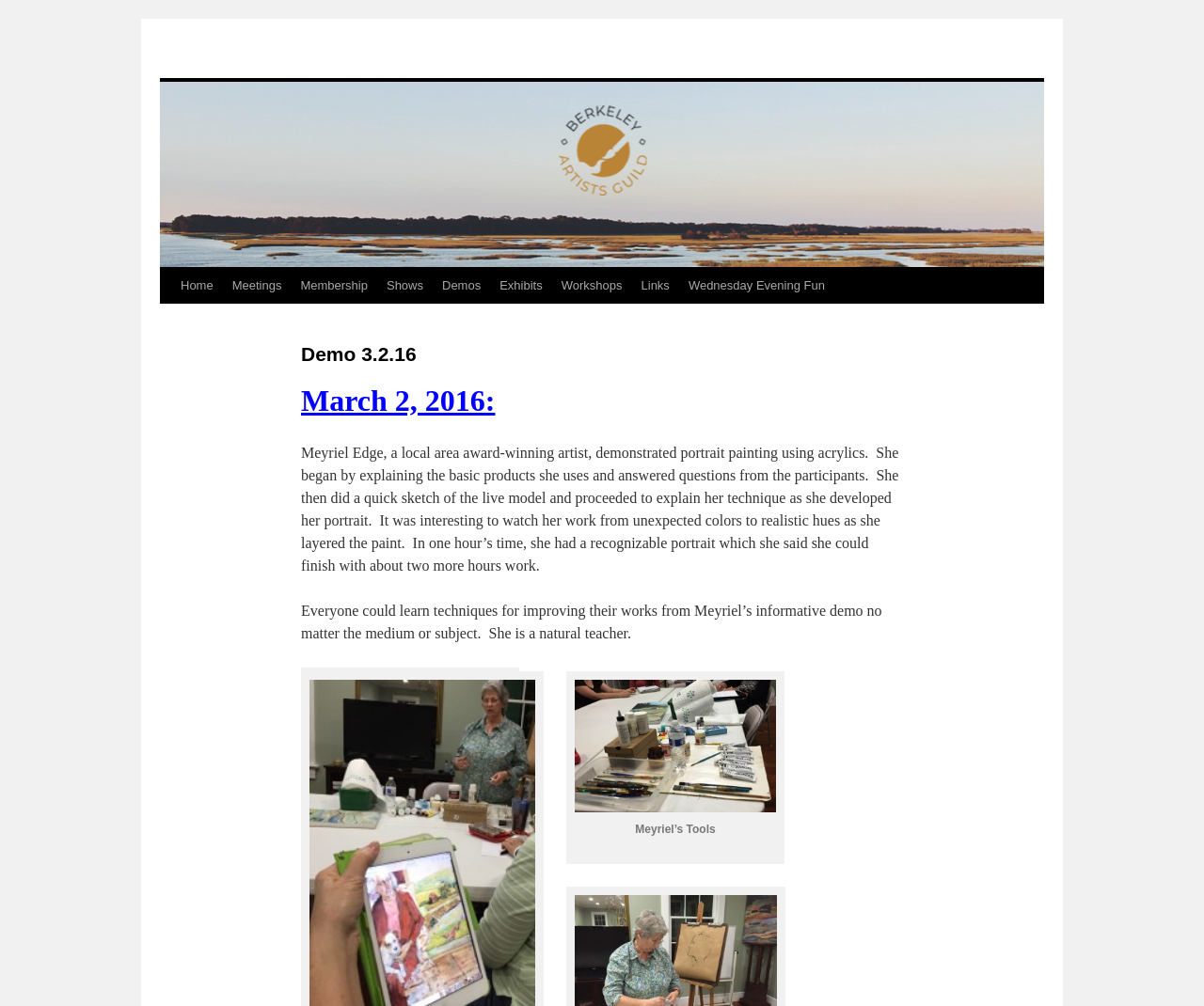Based on the element description: "Wednesday Evening Fun", identify the bounding box coordinates for this UI element. The coordinates must be four float numbers between 0 and 1, listed as [left, top, right, bottom].

[0.564, 0.266, 0.693, 0.302]